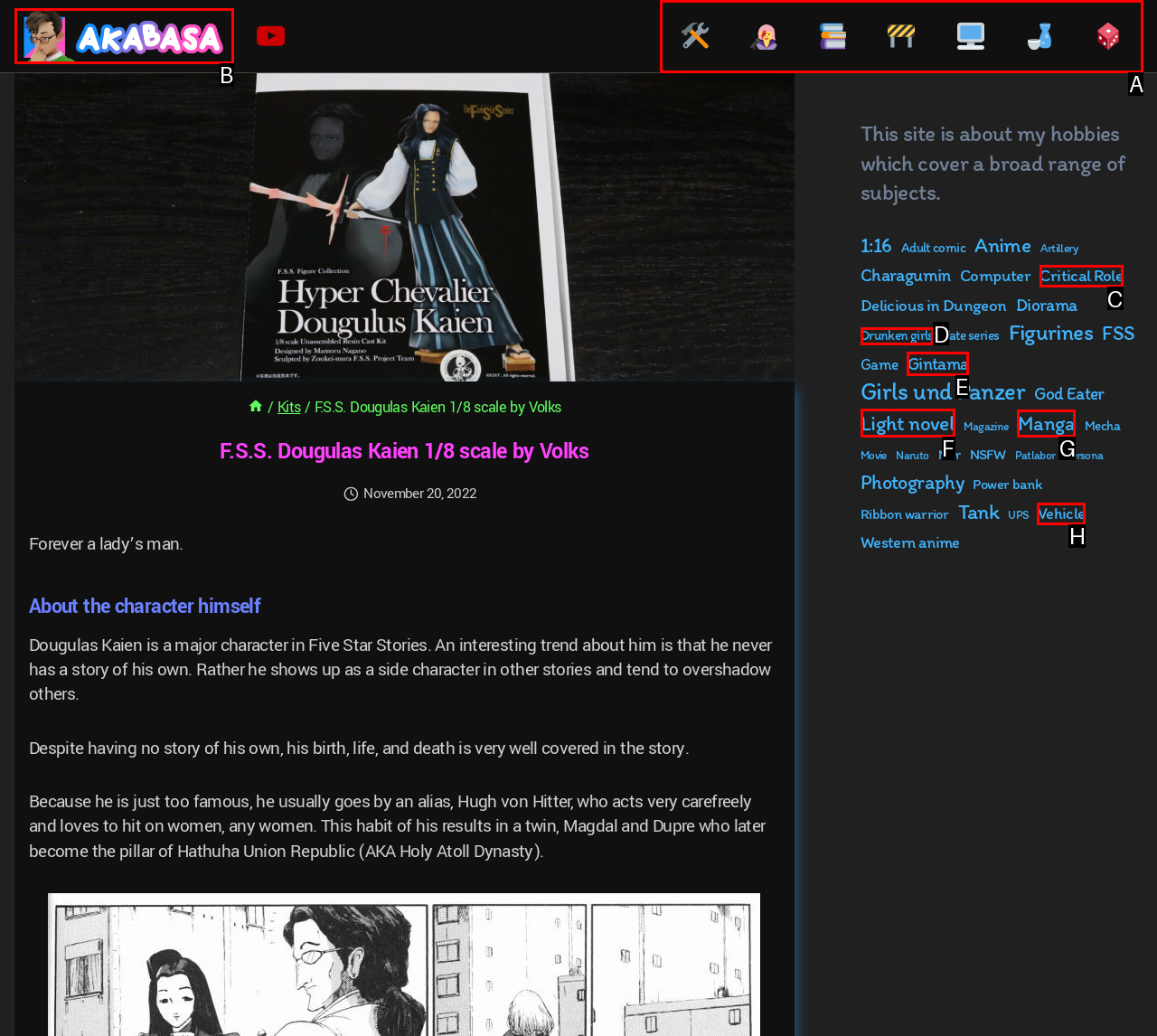Identify the appropriate choice to fulfill this task: Go to Tutorials
Respond with the letter corresponding to the correct option.

None